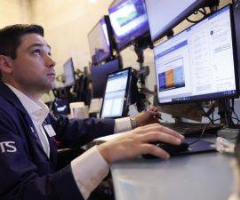Give a detailed account of the elements present in the image.

The image depicts a focused financial trader engaged in work at a high-tech trading desk. He is intently observing multiple screens displaying market data, charts, and analysis, highlighting the fast-paced environment of stock trading. Dressed in a professional attire, the trader appears to be analyzing real-time updates and making decisions based on fluctuating stock prices and economic news. This scene exemplifies the dynamic nature of the financial markets, where individuals often rely on advanced technology and quick thinking to navigate complex economic developments, such as the current state of stock futures, as indicated in recent reports.